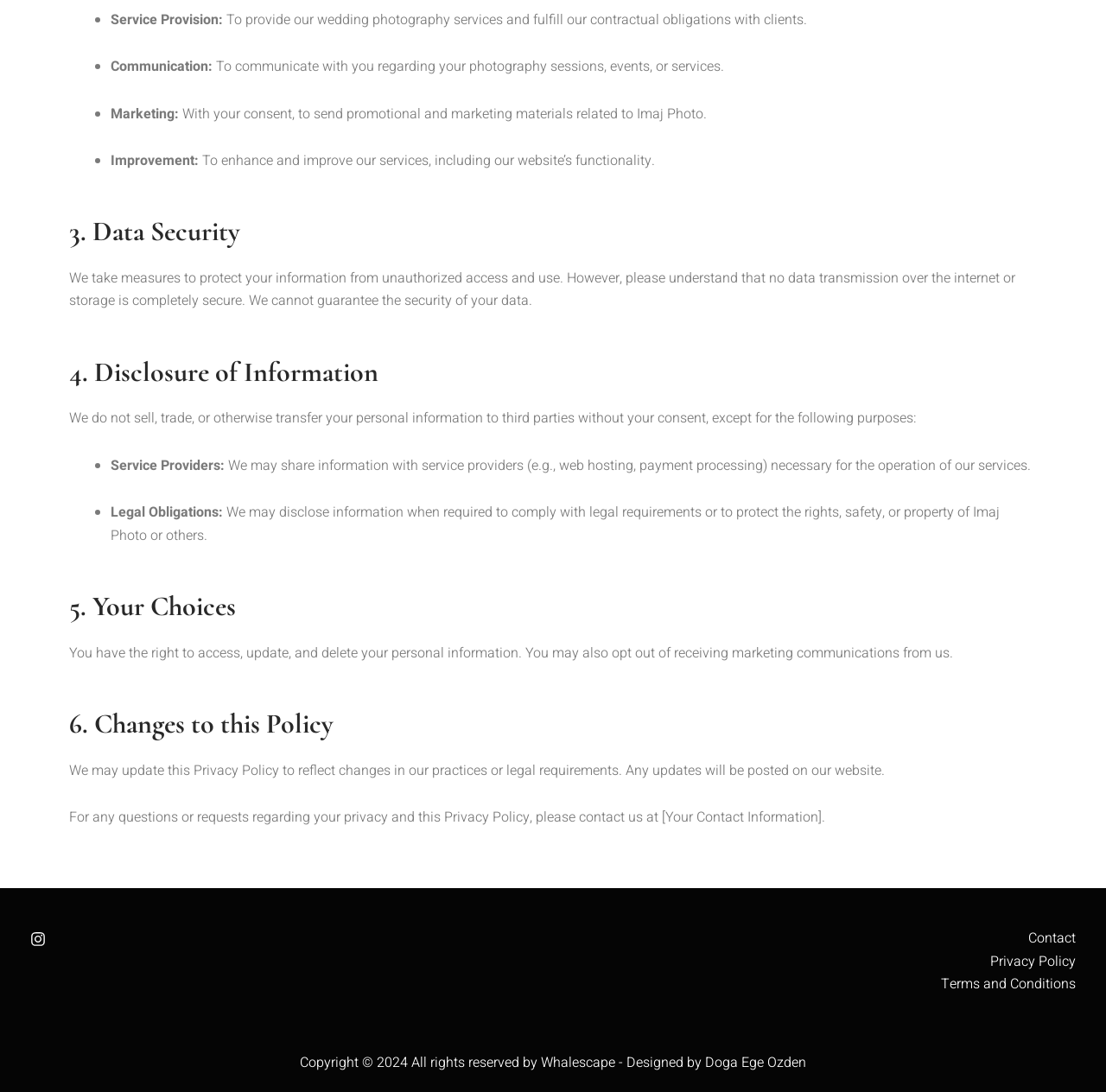Who designed the webpage? Based on the screenshot, please respond with a single word or phrase.

Doga Ege Ozden